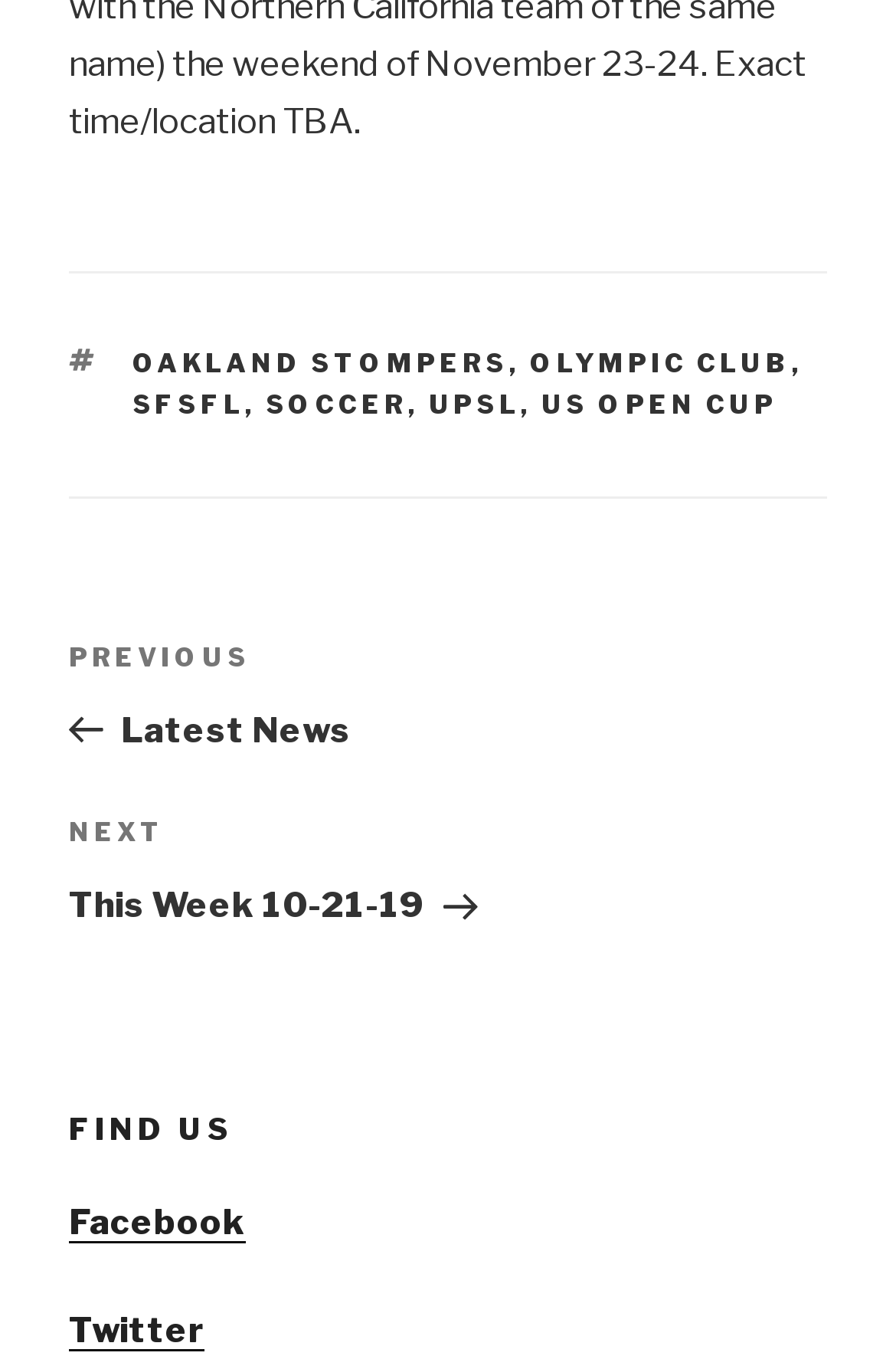Use a single word or phrase to answer this question: 
What is the text of the second navigation link?

Next Post This Week 10-21-19